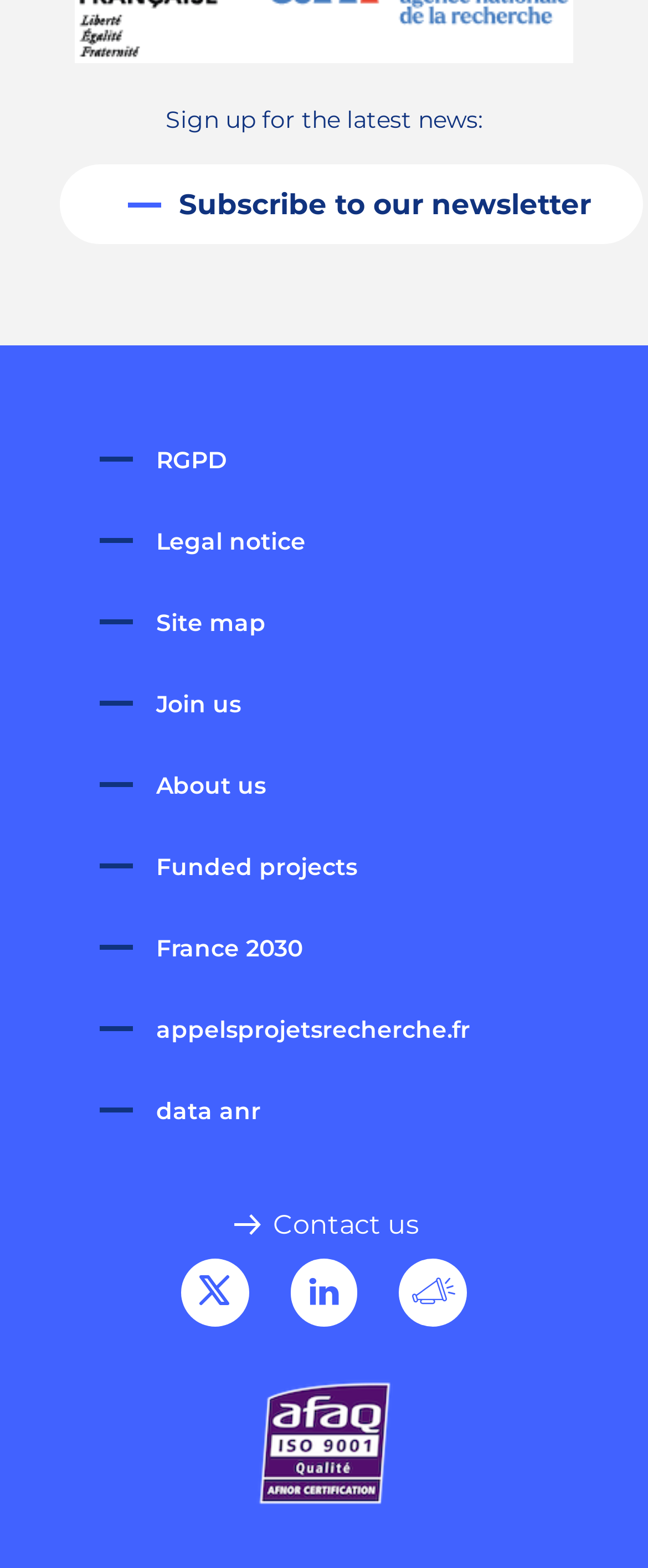Extract the bounding box coordinates for the HTML element that matches this description: "Subscribe to our newsletter". The coordinates should be four float numbers between 0 and 1, i.e., [left, top, right, bottom].

[0.091, 0.105, 0.991, 0.156]